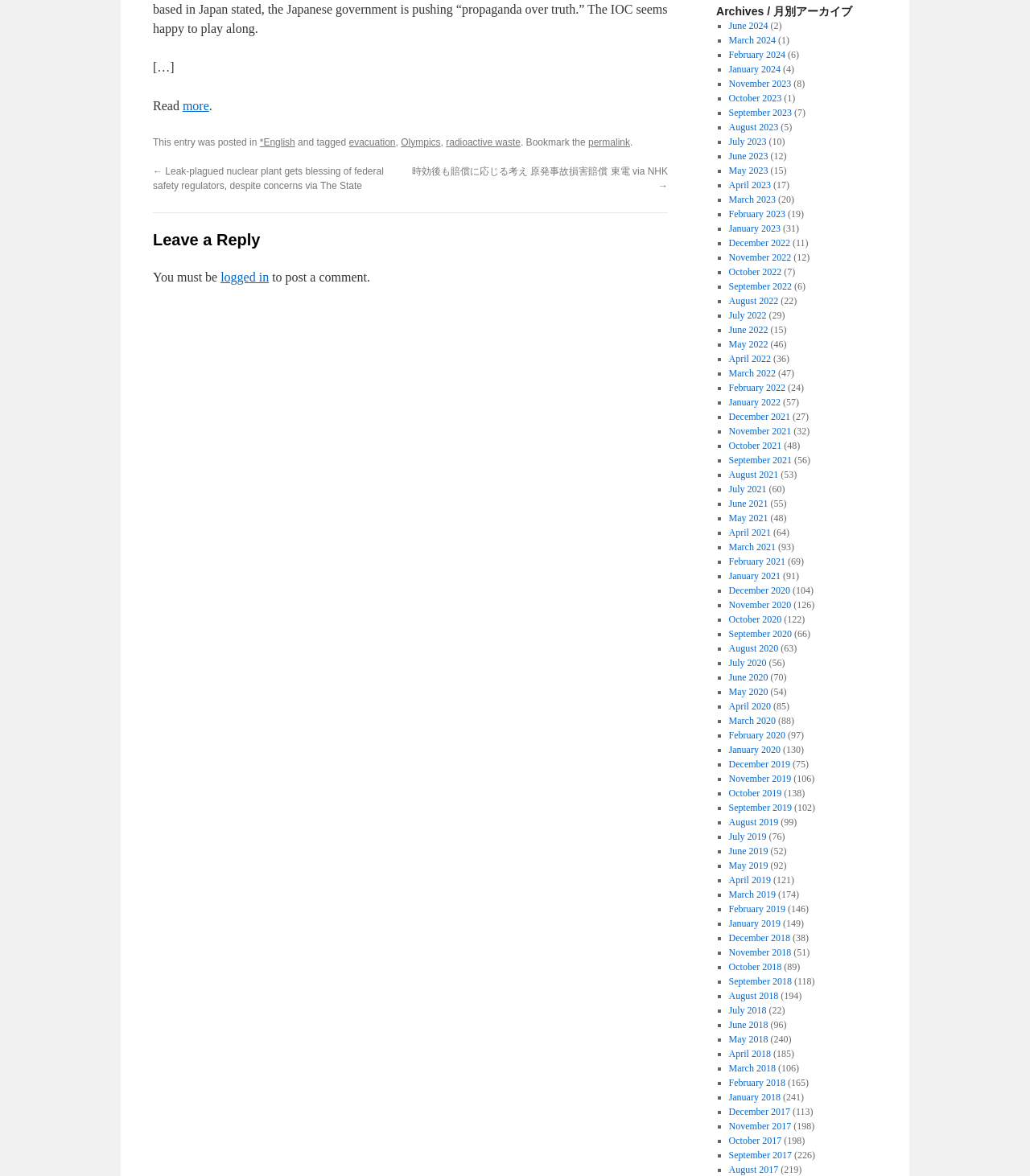What is the category of the post?
Refer to the screenshot and respond with a concise word or phrase.

English